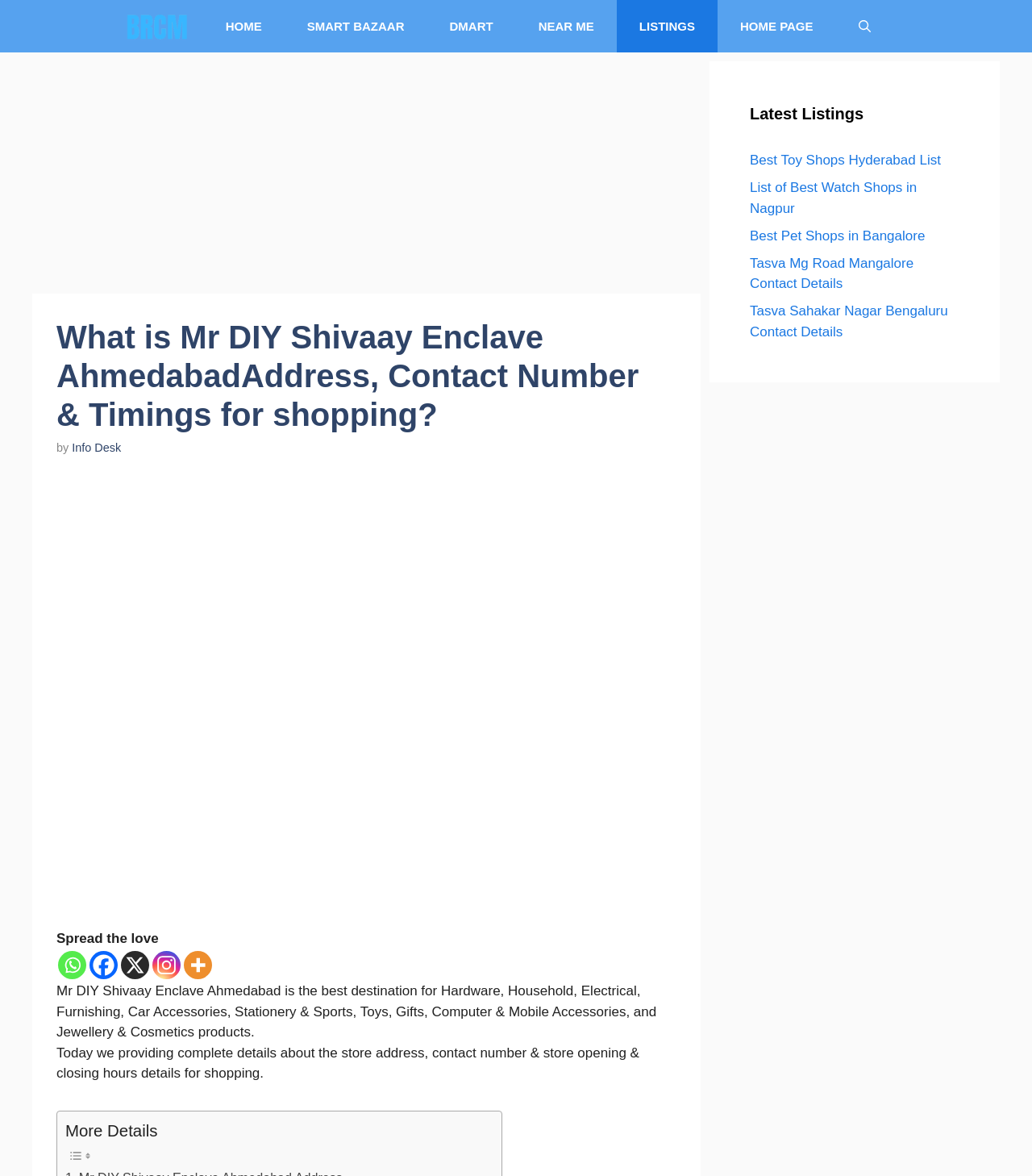What is the category of the latest listings section?
Respond to the question with a single word or phrase according to the image.

Shopping